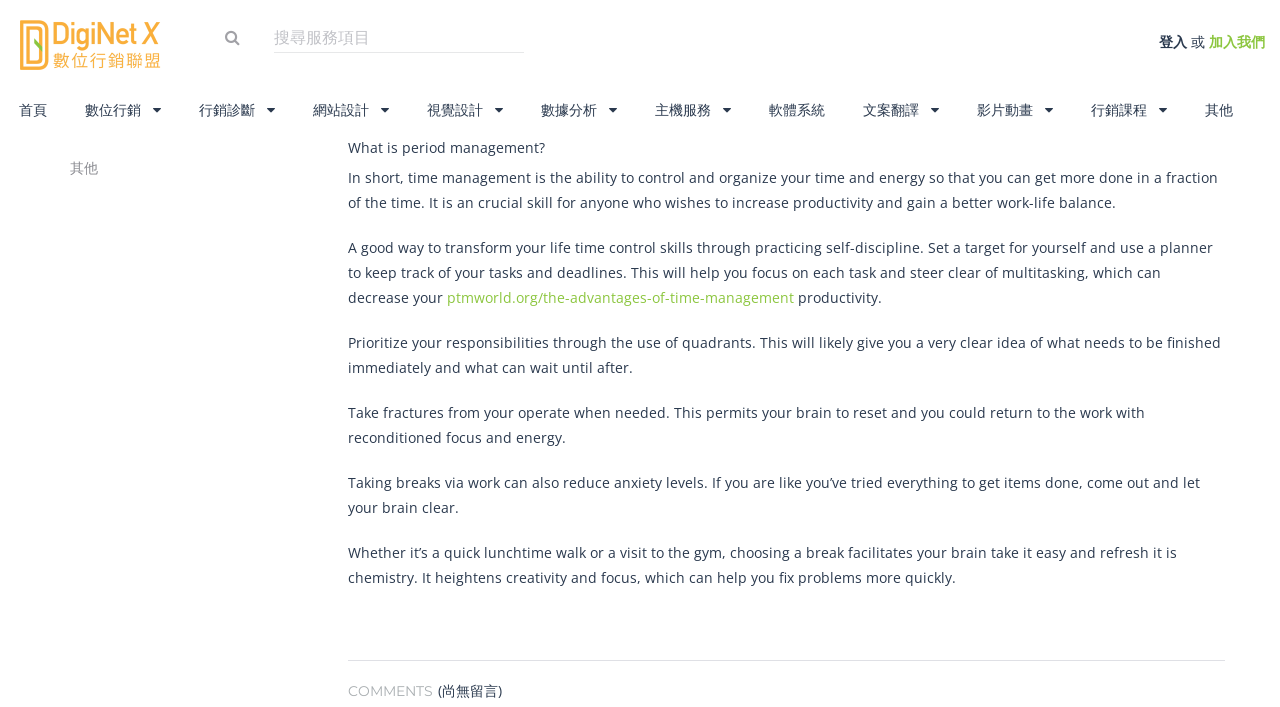Locate the bounding box coordinates of the element's region that should be clicked to carry out the following instruction: "Read more about the advantages of time management". The coordinates need to be four float numbers between 0 and 1, i.e., [left, top, right, bottom].

[0.349, 0.407, 0.62, 0.434]